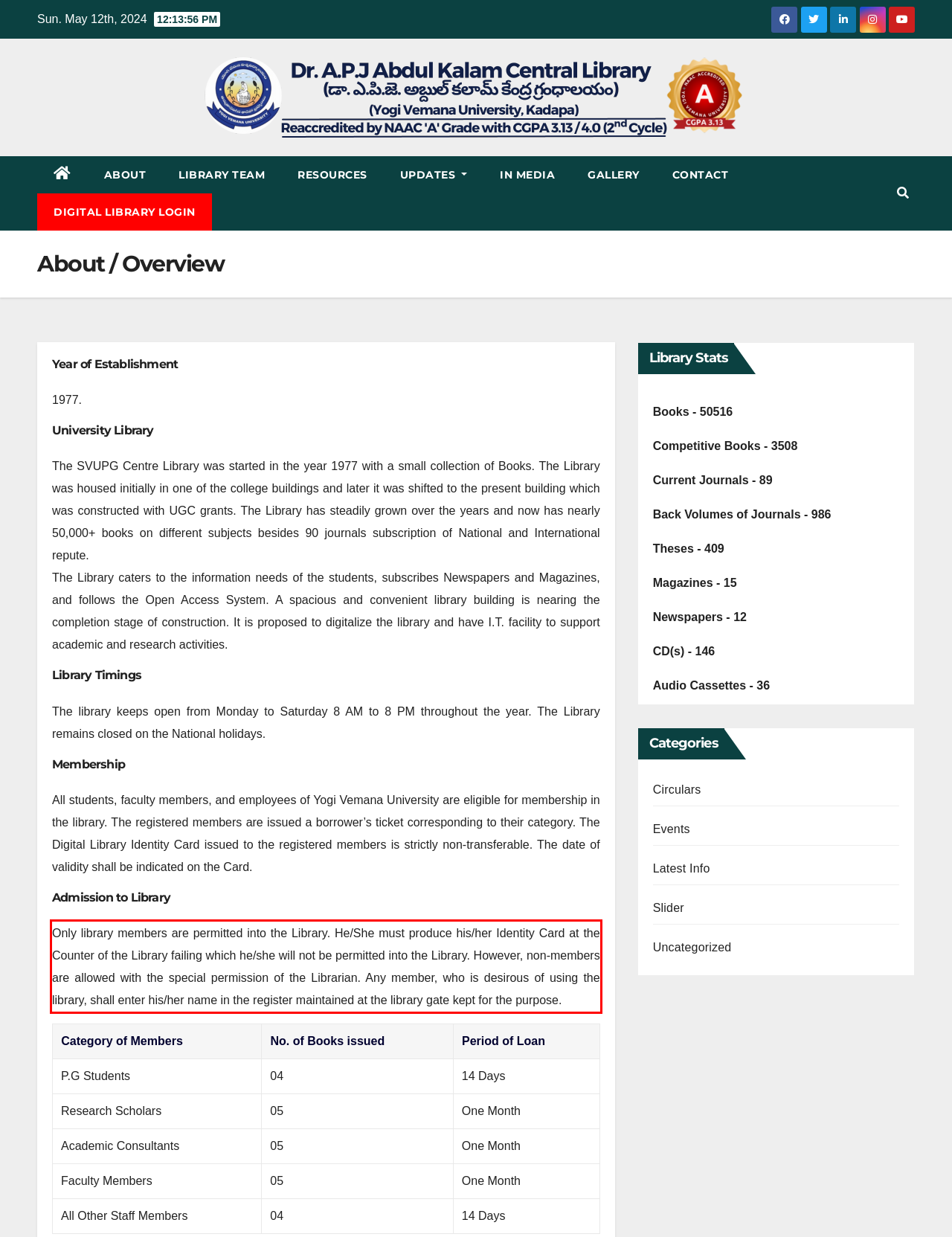From the given screenshot of a webpage, identify the red bounding box and extract the text content within it.

Only library members are permitted into the Library. He/She must produce his/her Identity Card at the Counter of the Library failing which he/she will not be permitted into the Library. However, non-members are allowed with the special permission of the Librarian. Any member, who is desirous of using the library, shall enter his/her name in the register maintained at the library gate kept for the purpose.